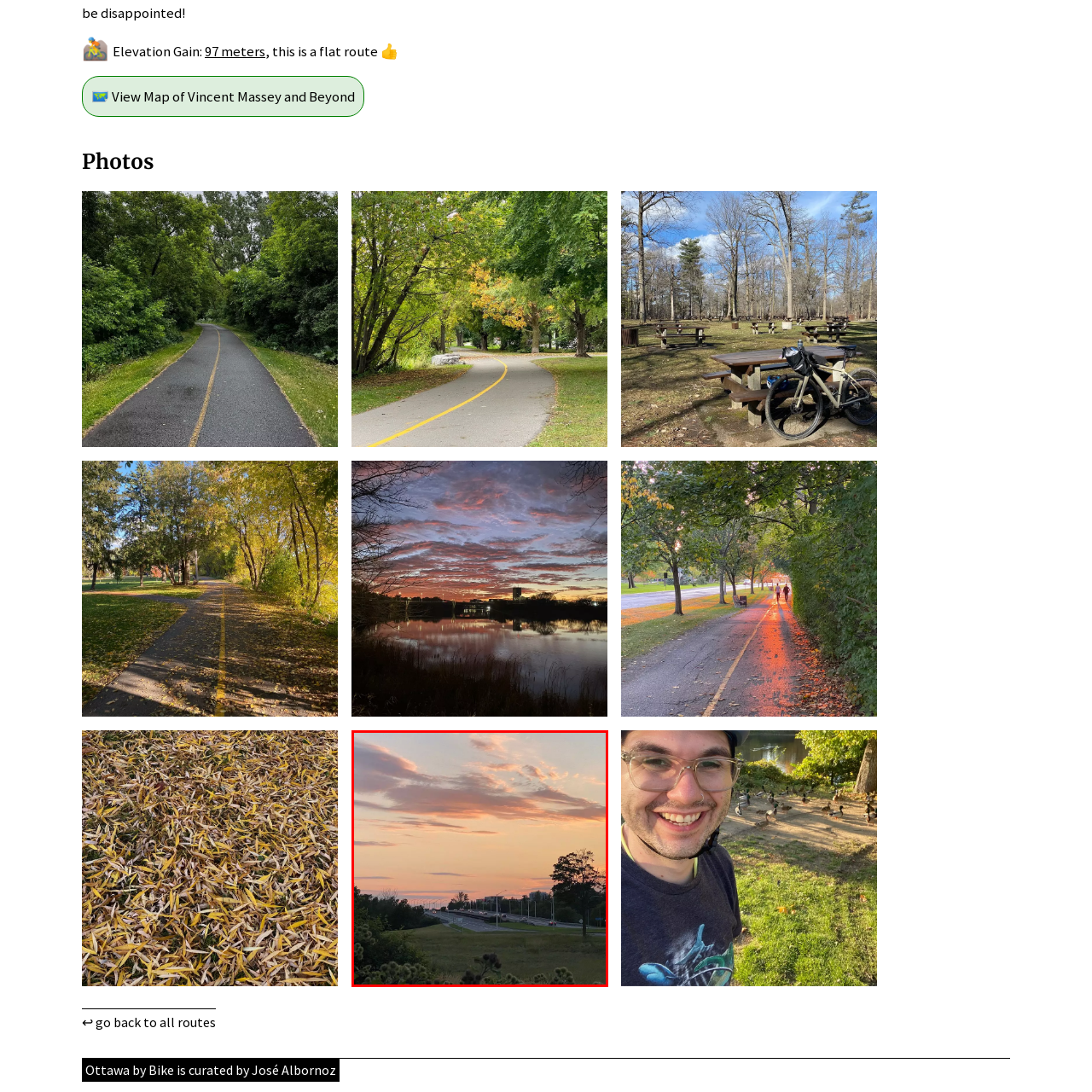Generate a detailed description of the image highlighted within the red border.

The image captures a serene twilight scene along a road, likely located near a park. In the foreground, lush greenery and wildflowers frame the view, leading the eye towards a gently winding highway. A few vehicles can be seen traveling along the road, their headlights beginning to illuminate as the sun sets. The sky is filled with soft hues of orange, pink, and purple, creating a stunning backdrop that highlights the tranquil evening atmosphere. In the distance, a row of trees adds to the natural beauty, suggesting the proximity to a park, possibly Vincent Massey Park, known for its inviting landscapes and outdoor activities.